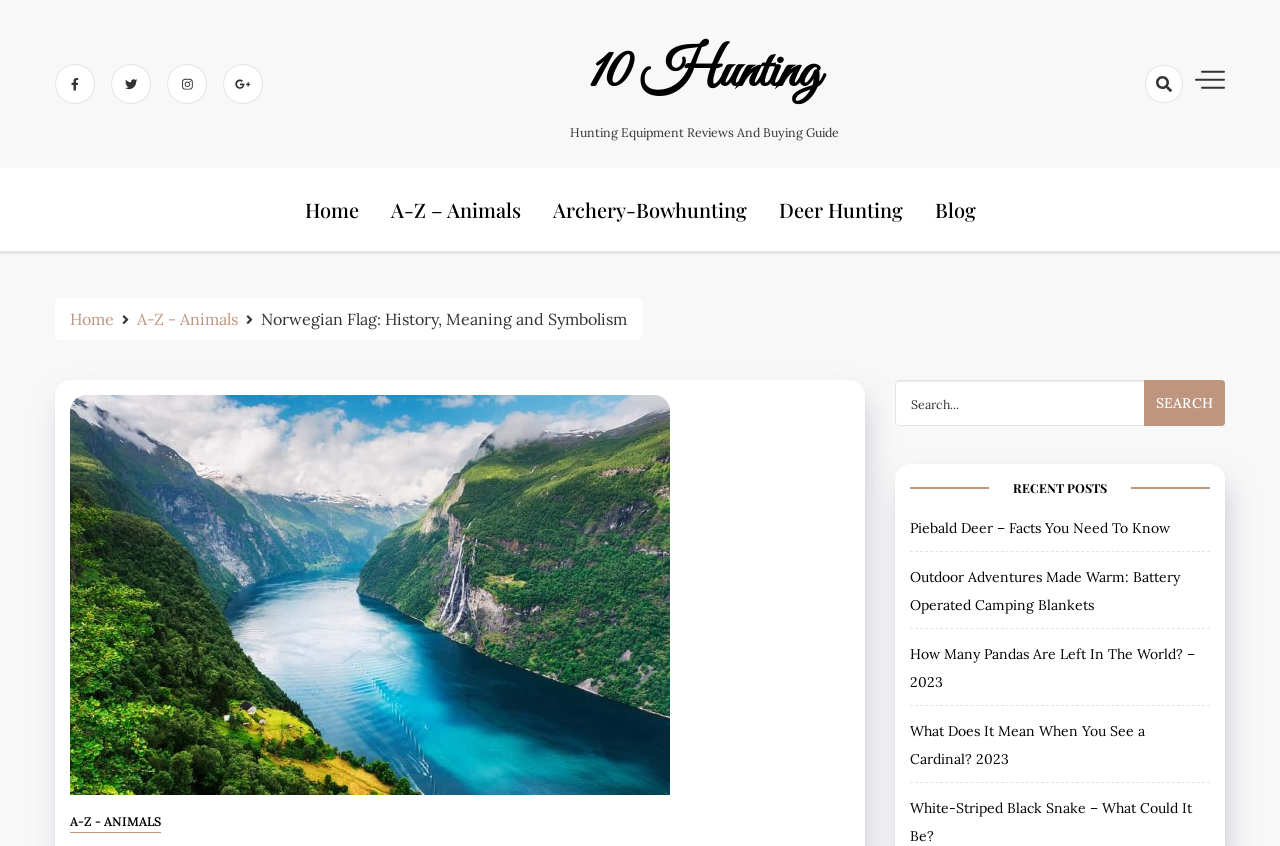Specify the bounding box coordinates of the area to click in order to execute this command: 'Read the 'Piebald Deer – Facts You Need To Know' article'. The coordinates should consist of four float numbers ranging from 0 to 1, and should be formatted as [left, top, right, bottom].

[0.711, 0.614, 0.914, 0.635]